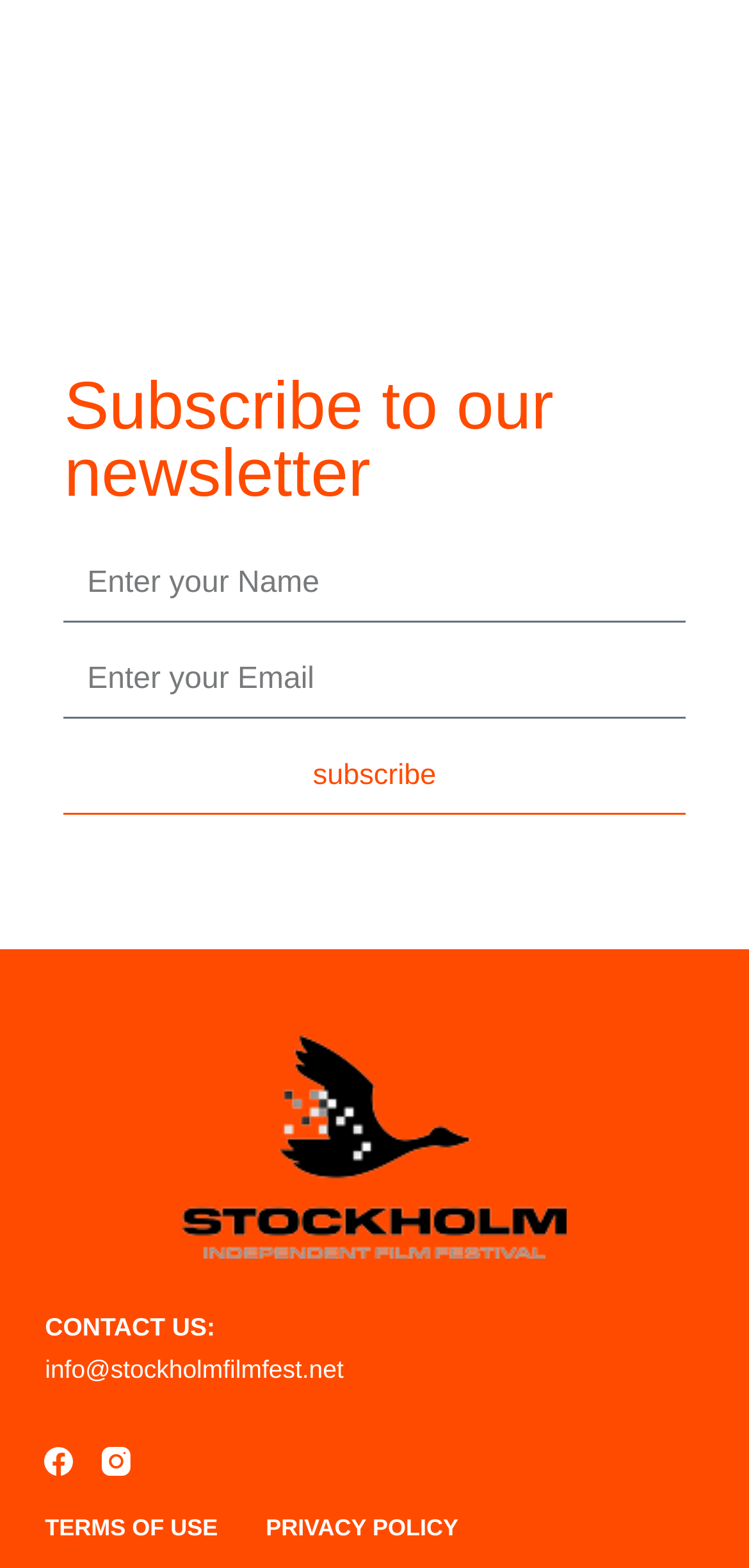Specify the bounding box coordinates of the region I need to click to perform the following instruction: "subscribe to the newsletter". The coordinates must be four float numbers in the range of 0 to 1, i.e., [left, top, right, bottom].

[0.086, 0.471, 0.914, 0.52]